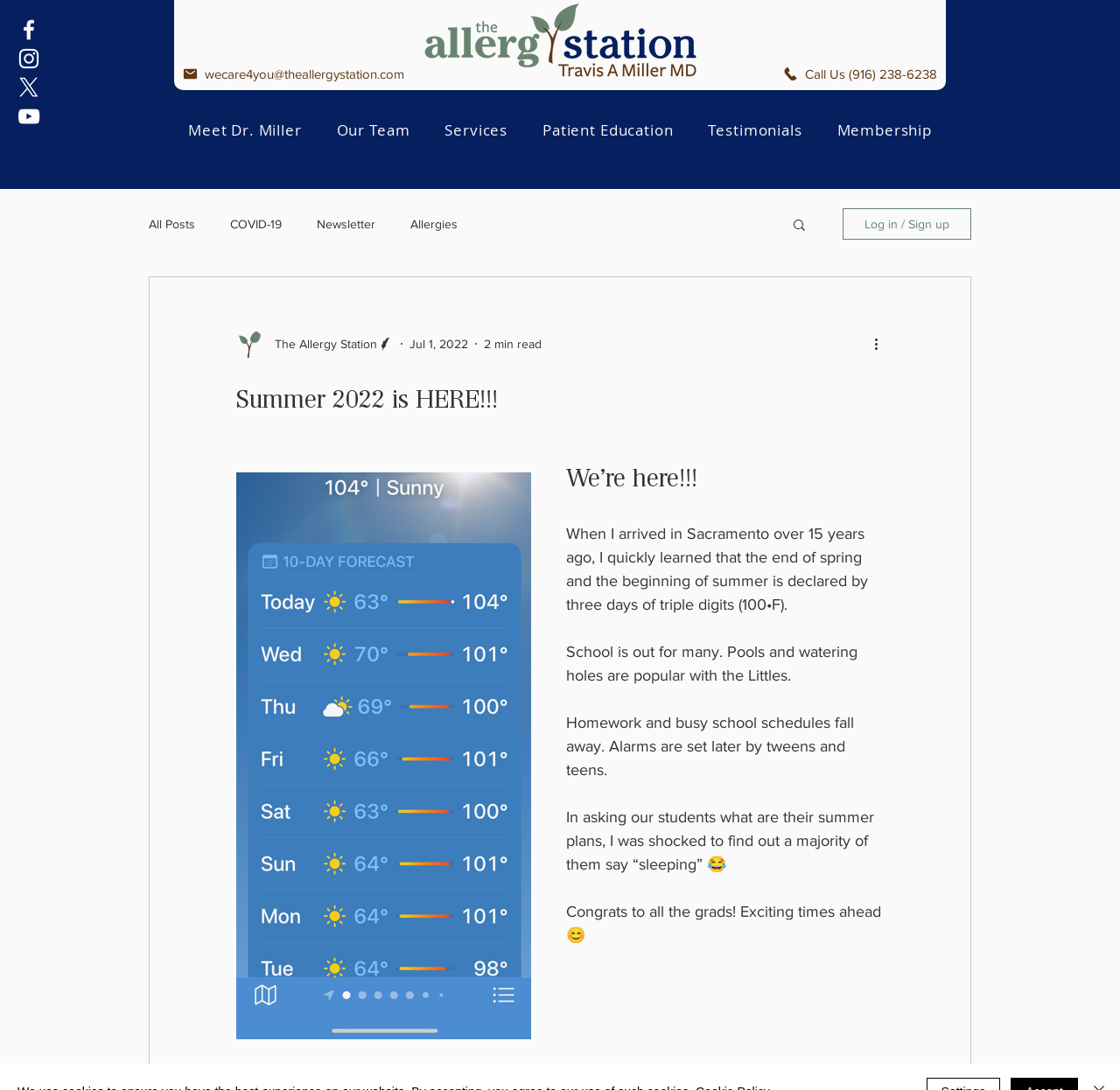Please identify the bounding box coordinates of the region to click in order to complete the task: "Search for something". The coordinates must be four float numbers between 0 and 1, specified as [left, top, right, bottom].

[0.706, 0.199, 0.721, 0.216]